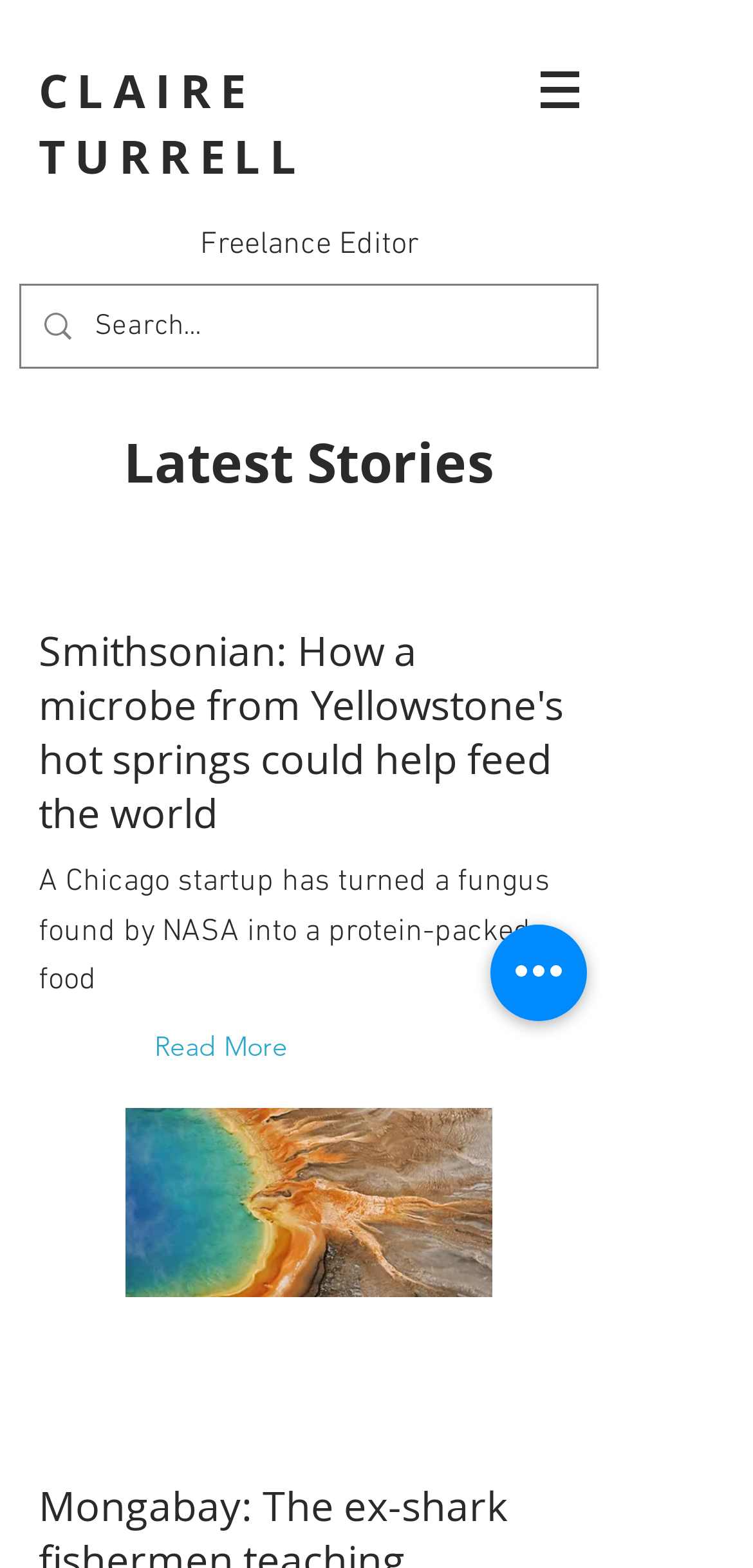Provide a brief response in the form of a single word or phrase:
What is the purpose of the search box?

Search the website